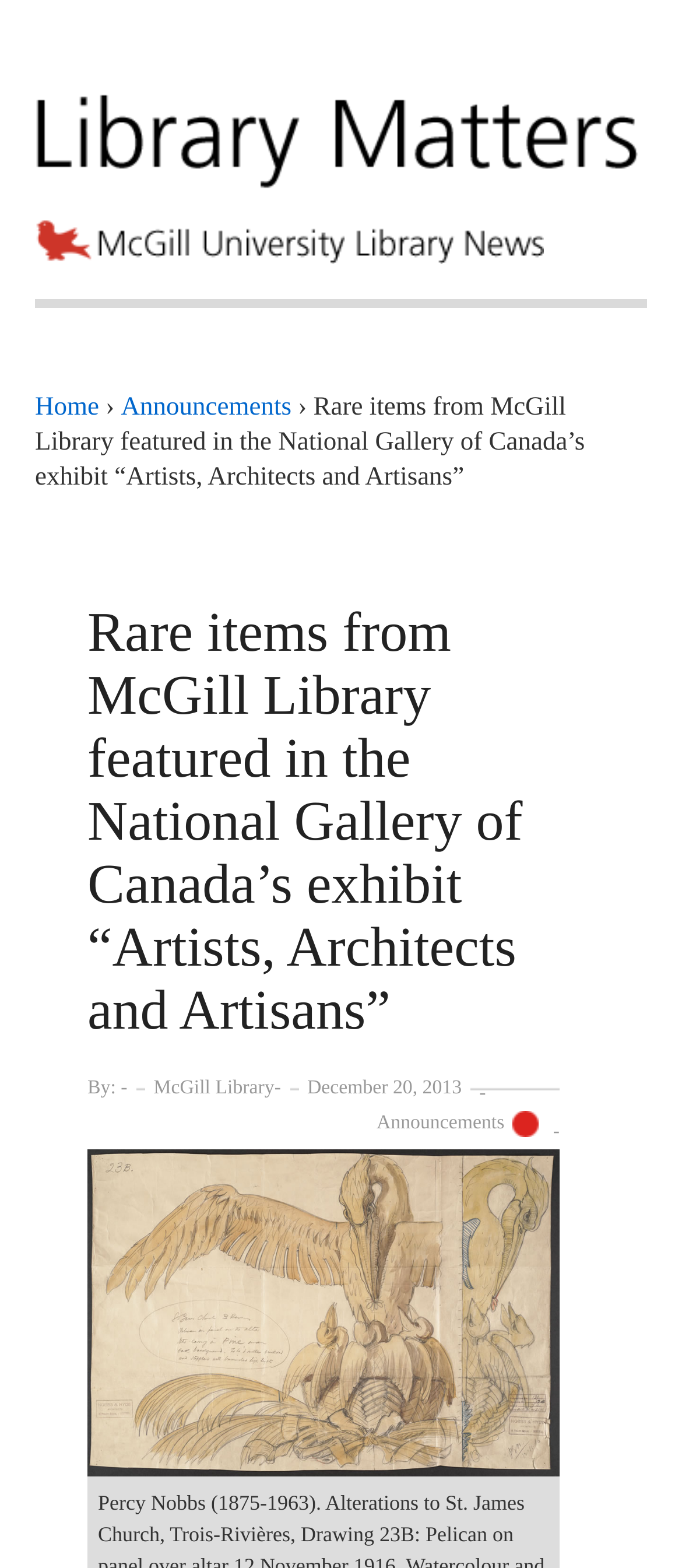Locate the bounding box coordinates of the element to click to perform the following action: 'Visit the 'McGill Library' website'. The coordinates should be given as four float values between 0 and 1, in the form of [left, top, right, bottom].

[0.225, 0.687, 0.402, 0.701]